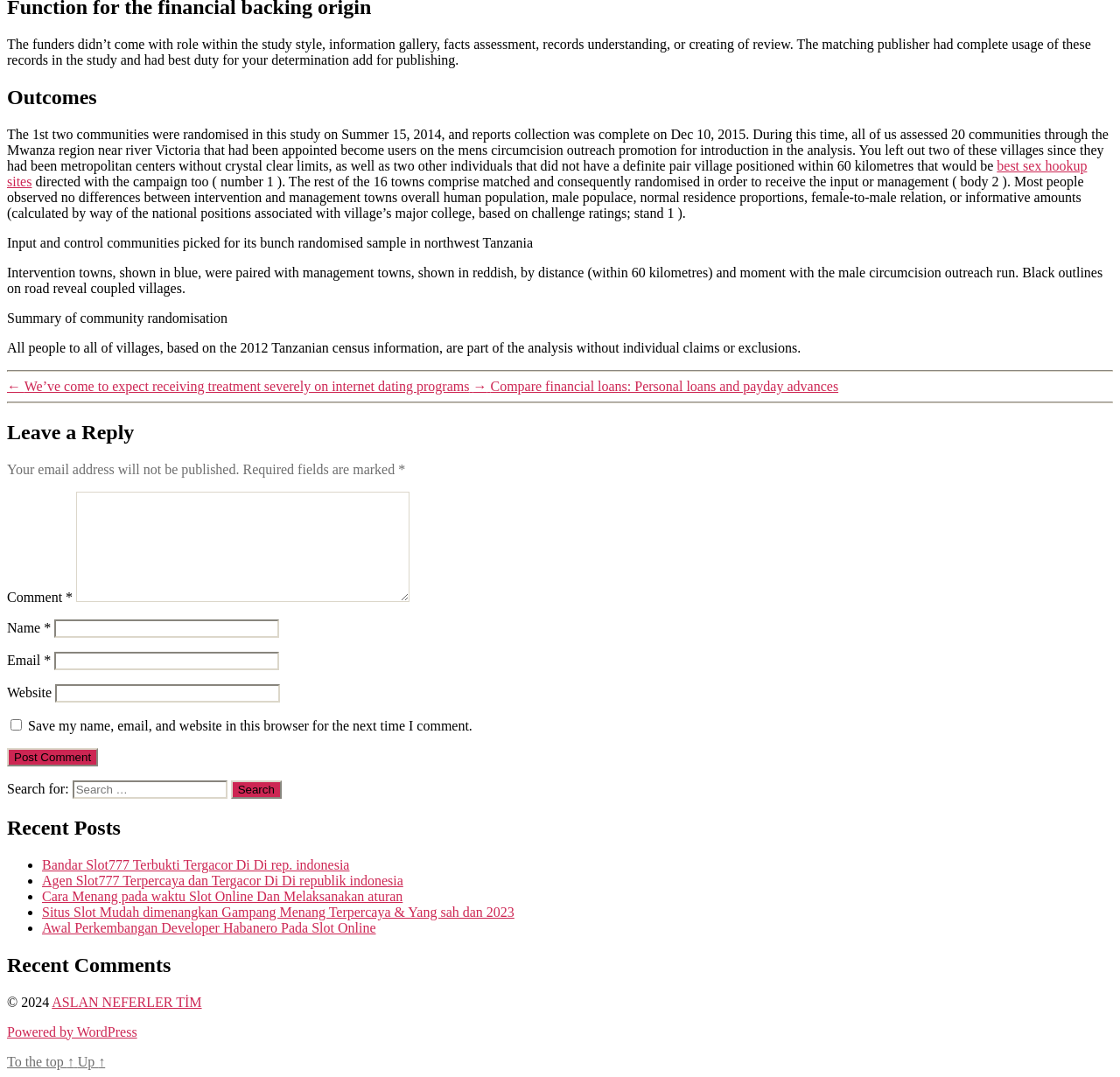Could you determine the bounding box coordinates of the clickable element to complete the instruction: "Search for something"? Provide the coordinates as four float numbers between 0 and 1, i.e., [left, top, right, bottom].

[0.206, 0.725, 0.251, 0.742]